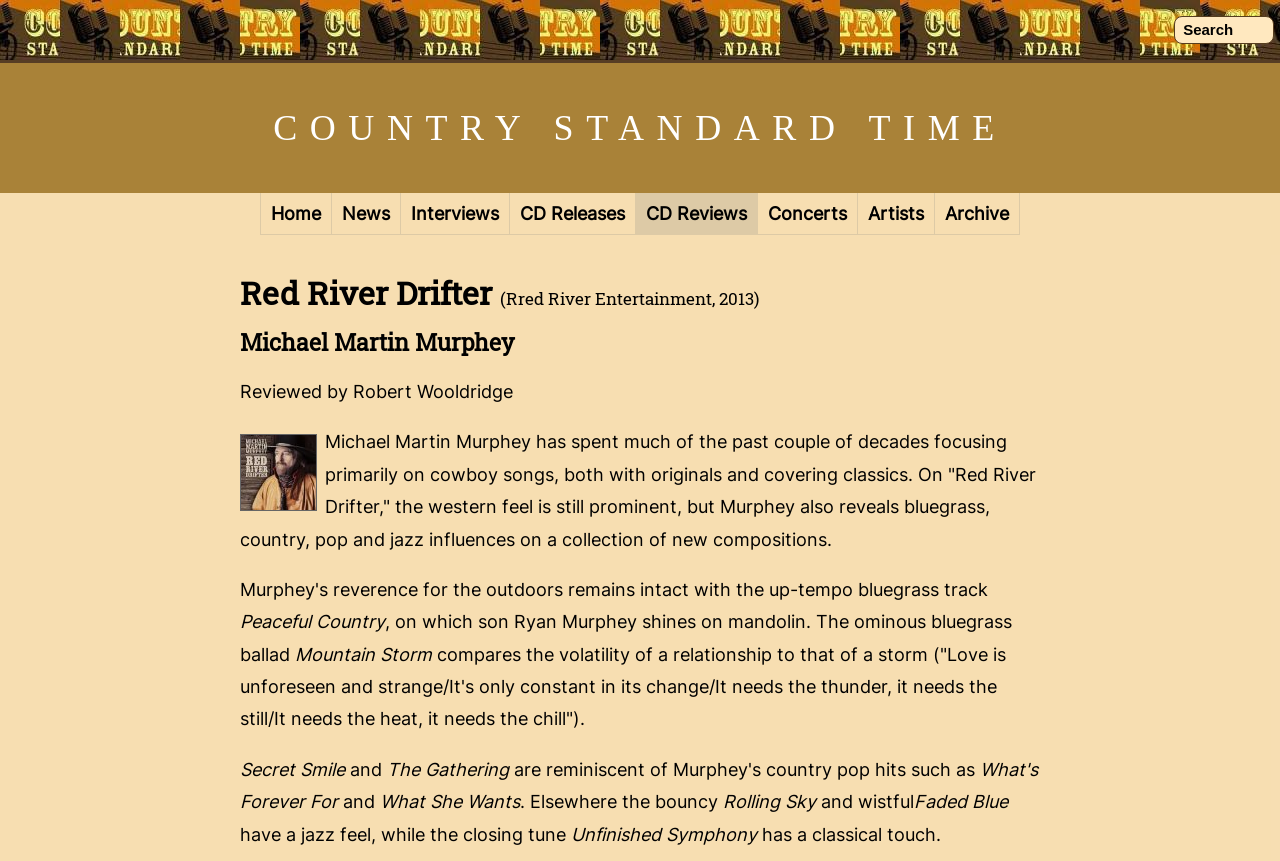Elaborate on the webpage's design and content in a detailed caption.

The webpage is about Michael Martin Murphey's album "Red River Drifter". At the top, there is a search box with the label "Search". Below the search box, there are several links to different sections of the website, including "Home", "News", "Interviews", "CD Releases", "CD Reviews", "Concerts", "Artists", and "Archive". 

The main content of the webpage is divided into two sections. The top section has a heading that reads "Red River Drifter (Rred River Entertainment, 2013)" and another heading that reads "Michael Martin Murphey". Below these headings, there is a review of the album written by Robert Wooldridge. The review discusses how Murphey's music has evolved over the years, incorporating different genres such as bluegrass, country, pop, and jazz.

The bottom section of the webpage lists the songs from the album, including "Peaceful Country", "Mountain Storm", "Secret Smile", "The Gathering", "What She Wants", "Rolling Sky", "Faded Blue", and "Unfinished Symphony". Each song title is accompanied by a brief description or lyrics from the song.